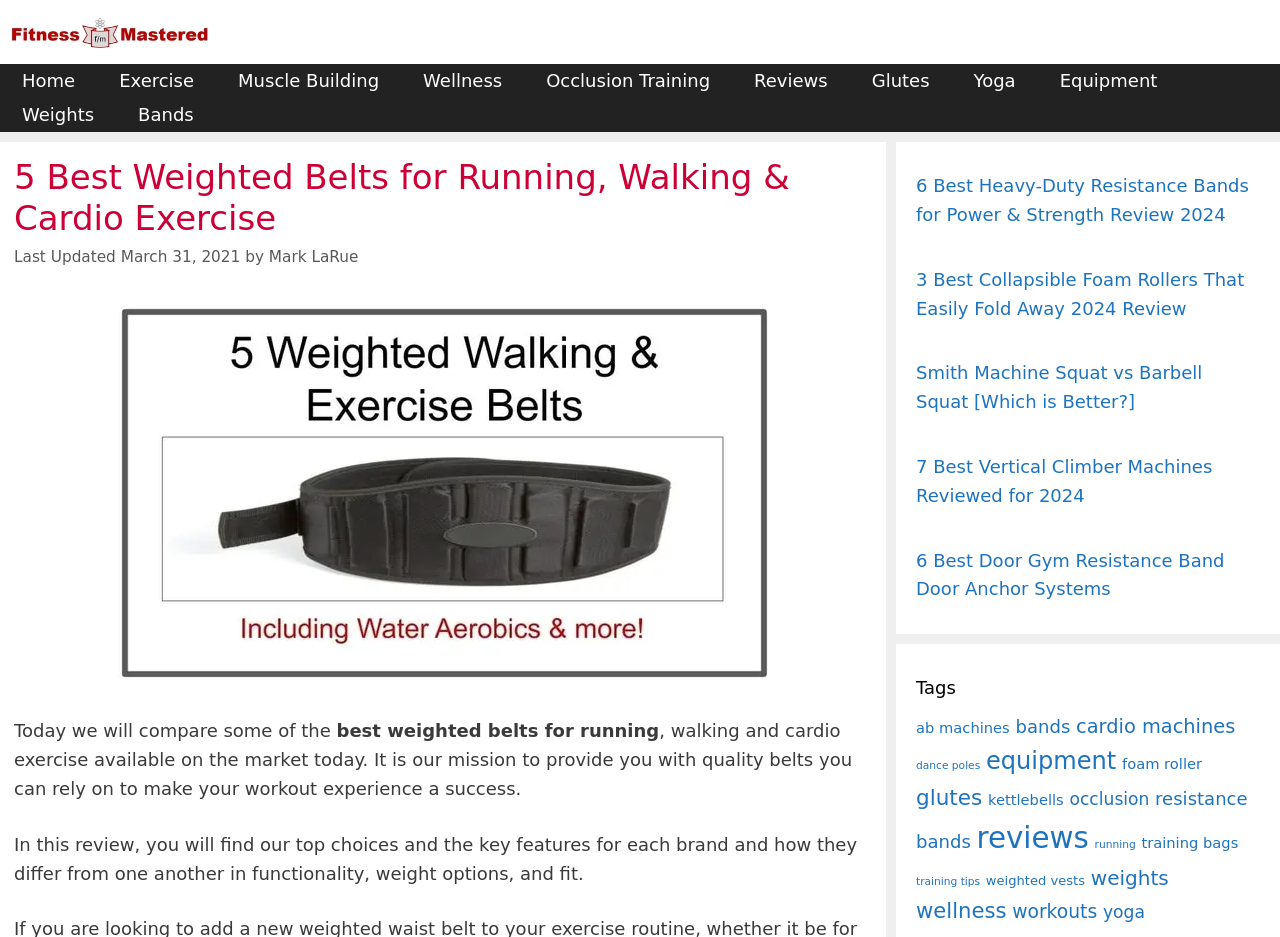Identify the bounding box coordinates for the element you need to click to achieve the following task: "Visit the 'Fitness Mastered' website". Provide the bounding box coordinates as four float numbers between 0 and 1, in the form [left, top, right, bottom].

[0.008, 0.022, 0.164, 0.044]